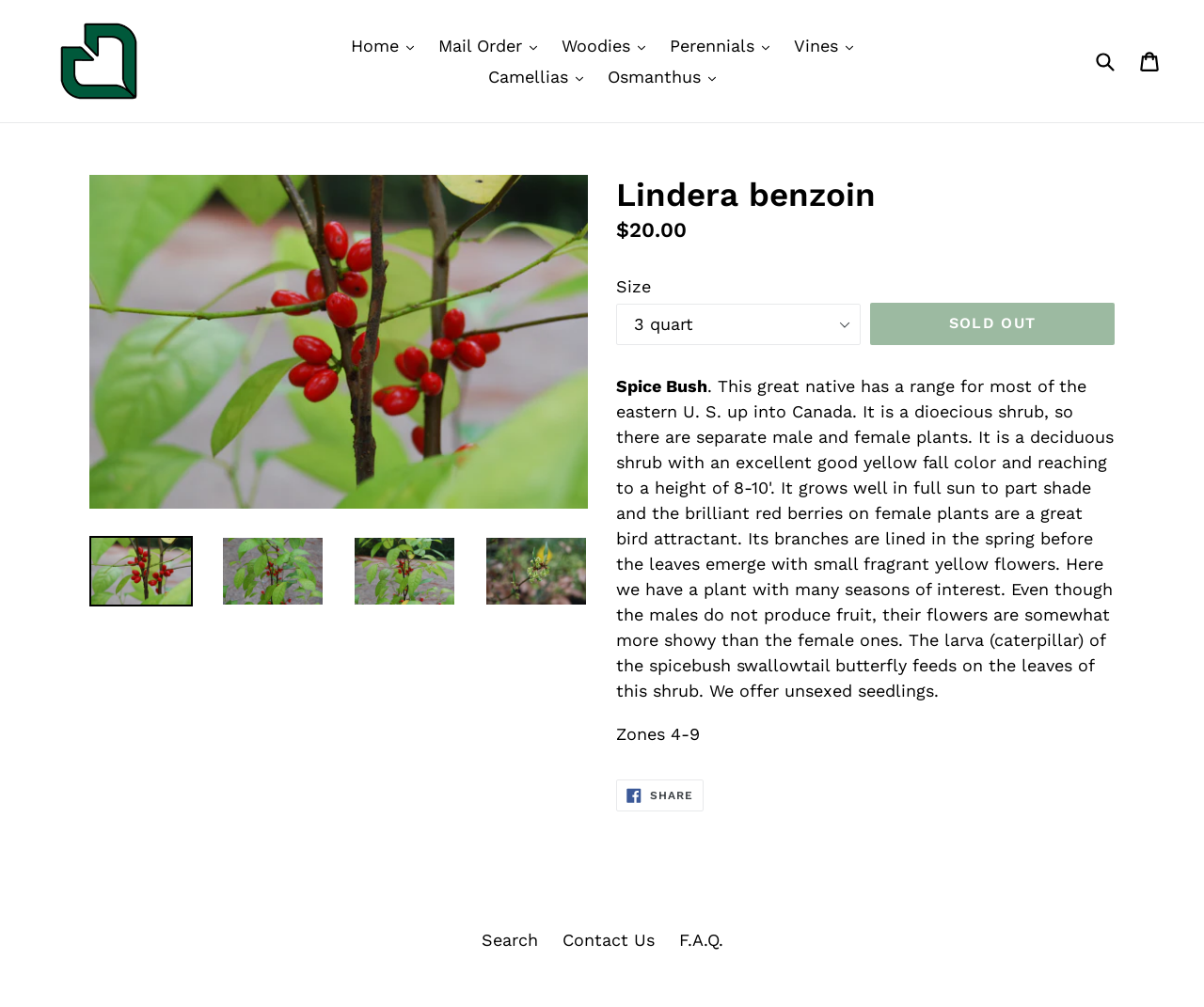Identify the bounding box coordinates for the UI element that matches this description: "alt="Nurseries Caroliniana"".

[0.043, 0.014, 0.271, 0.107]